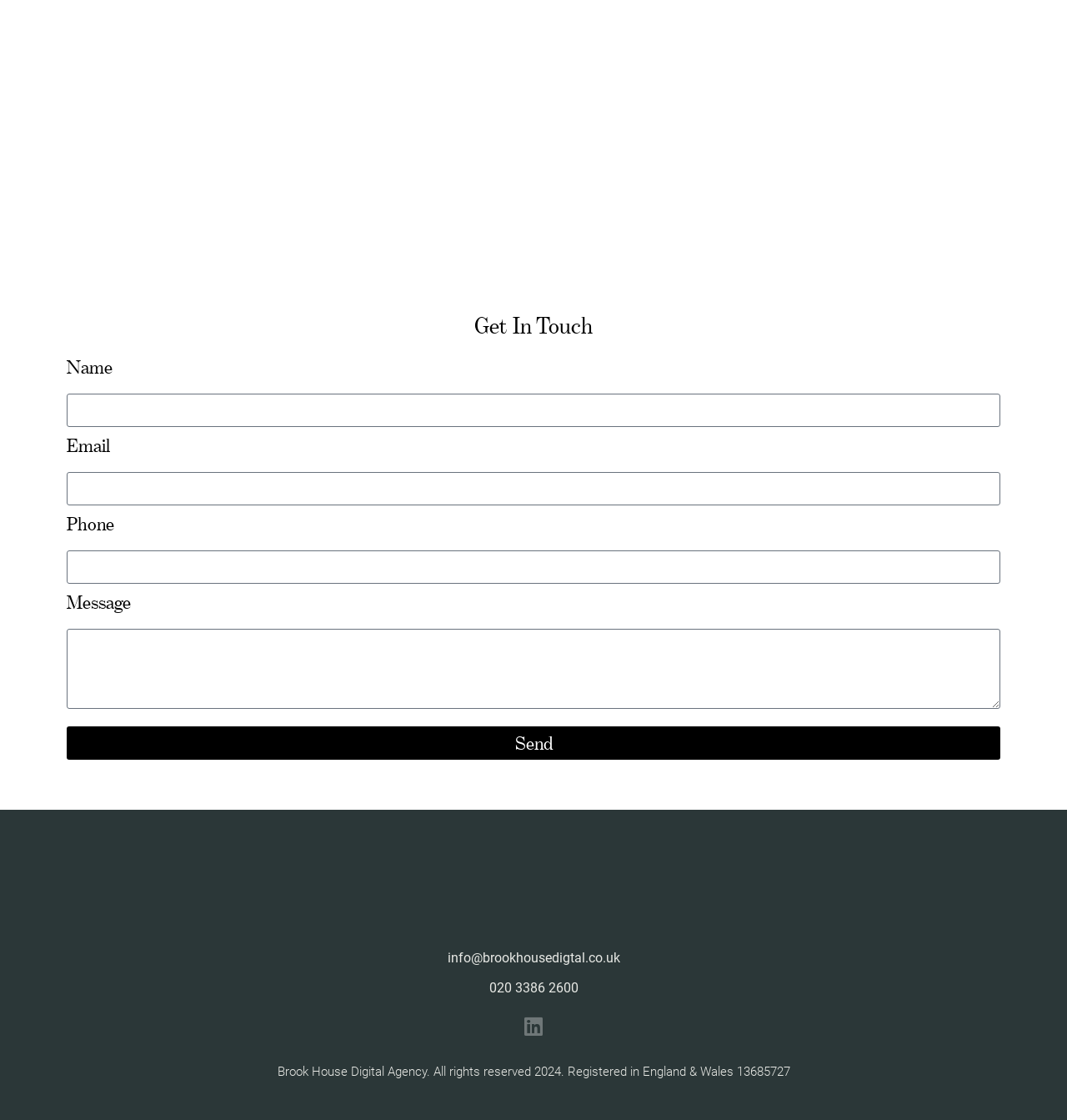Indicate the bounding box coordinates of the element that needs to be clicked to satisfy the following instruction: "Click the Send button". The coordinates should be four float numbers between 0 and 1, i.e., [left, top, right, bottom].

[0.062, 0.648, 0.938, 0.678]